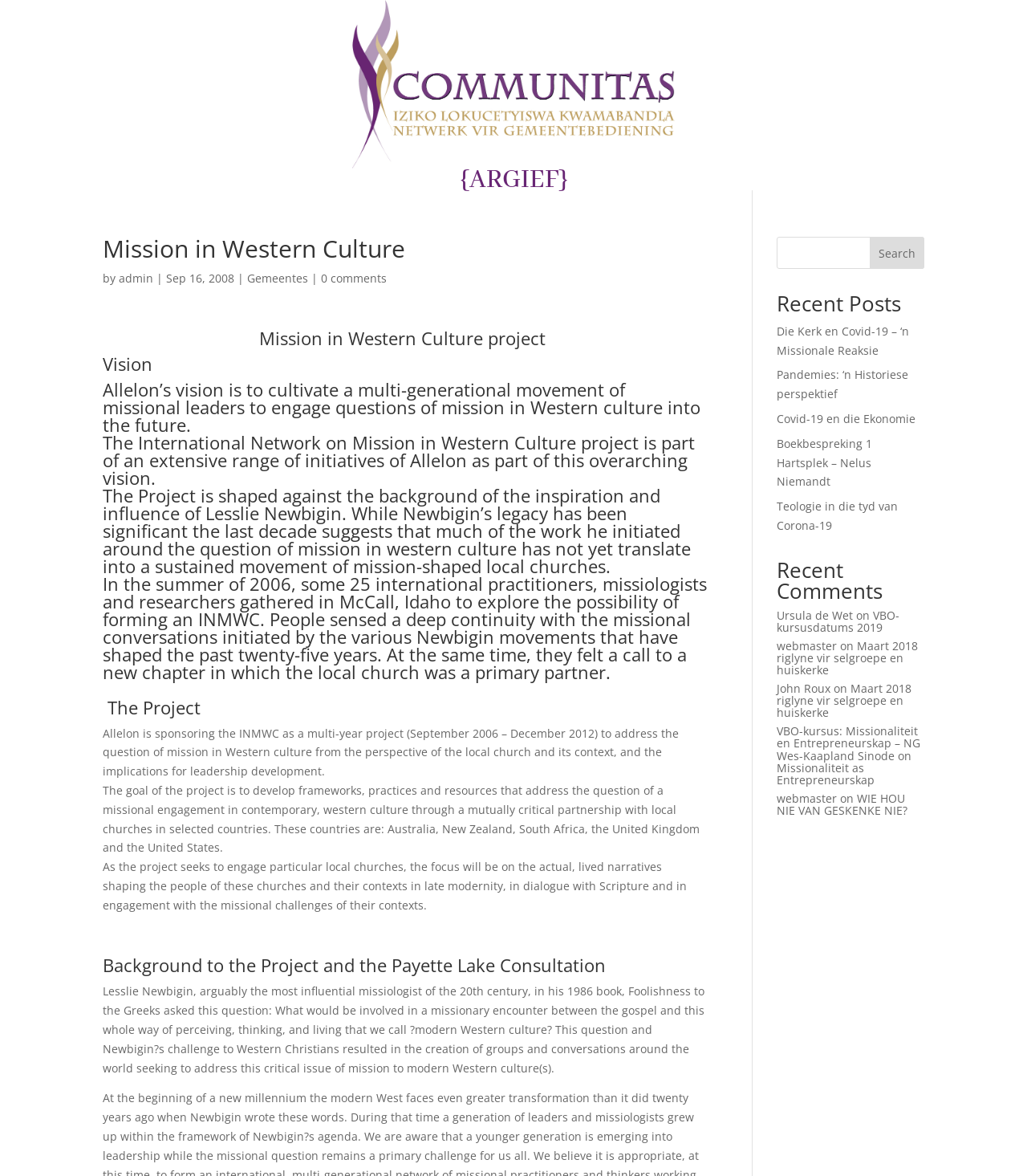Please determine the bounding box coordinates for the UI element described here. Use the format (top-left x, top-left y, bottom-right x, bottom-right y) with values bounded between 0 and 1: Pandemies: ‘n Historiese perspektief

[0.756, 0.312, 0.885, 0.341]